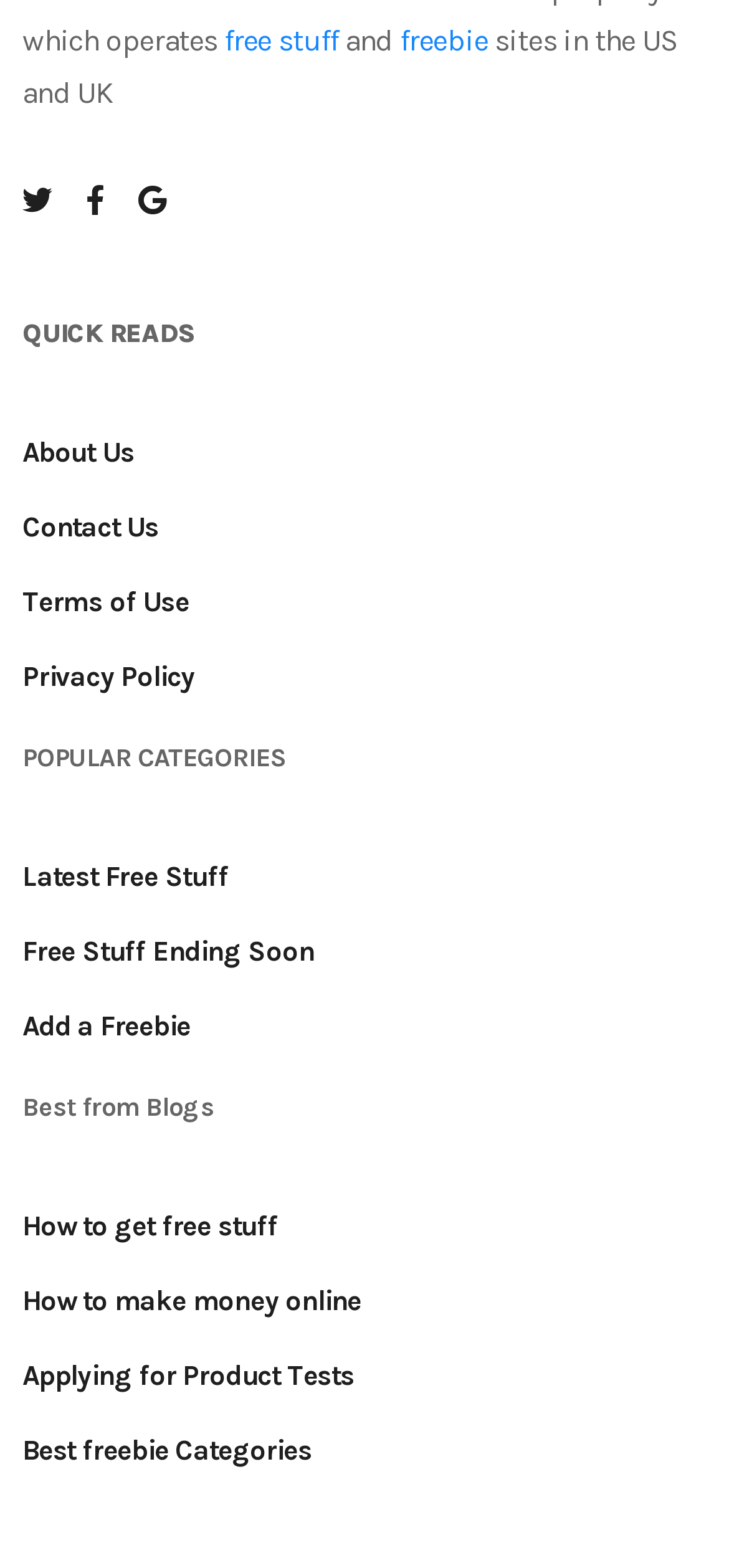What is the category of free stuff that is about to end?
Refer to the image and give a detailed answer to the query.

The link element with ID 477 has the OCR text 'Free Stuff Ending Soon', which suggests that it is a category of free stuff that is about to end.